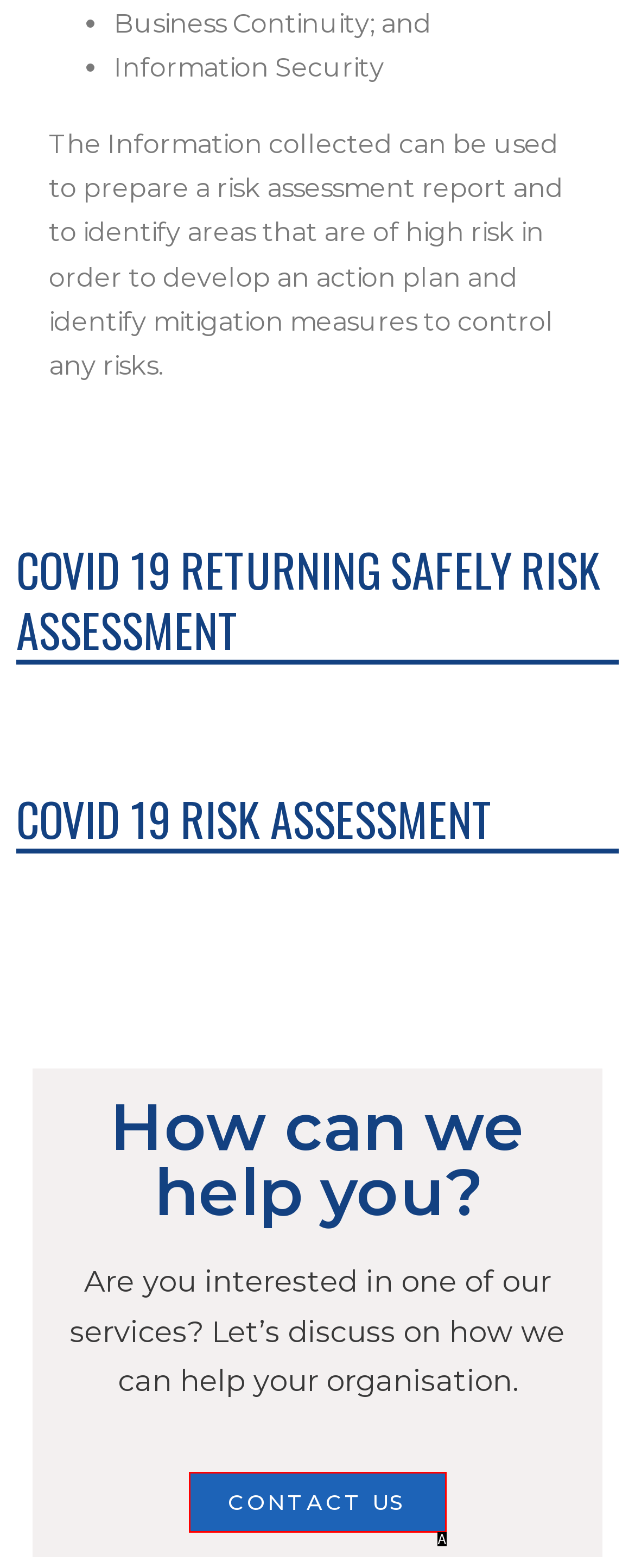Choose the option that best matches the element: Contact us
Respond with the letter of the correct option.

A